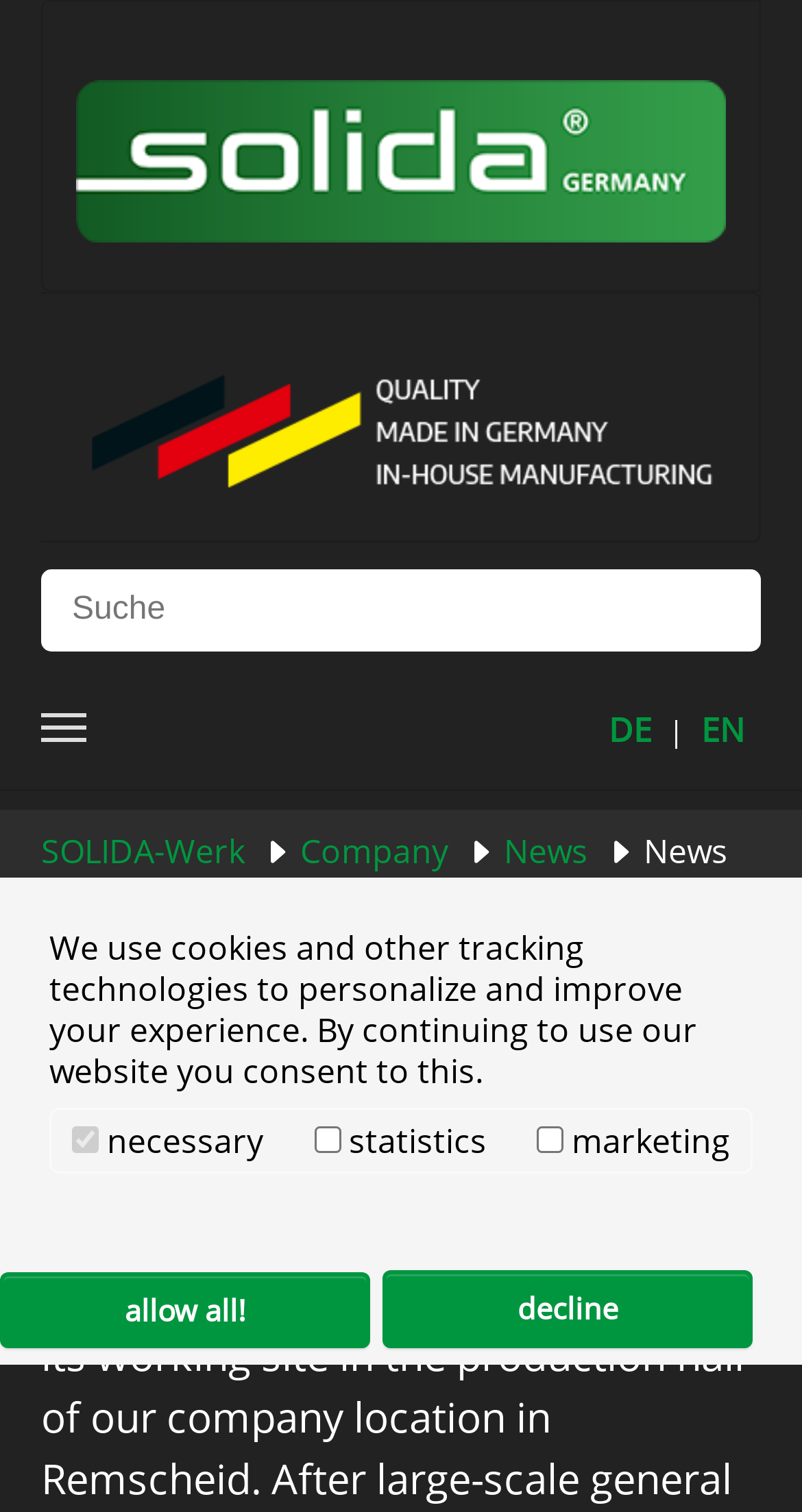Carefully observe the image and respond to the question with a detailed answer:
What is the breadcrumb navigation showing?

I found the breadcrumb navigation by looking at the navigation element, which shows the current location of the user on the website. The breadcrumb navigation shows that the user is currently on the 'News' page, which is a subpage of the 'Company' page.